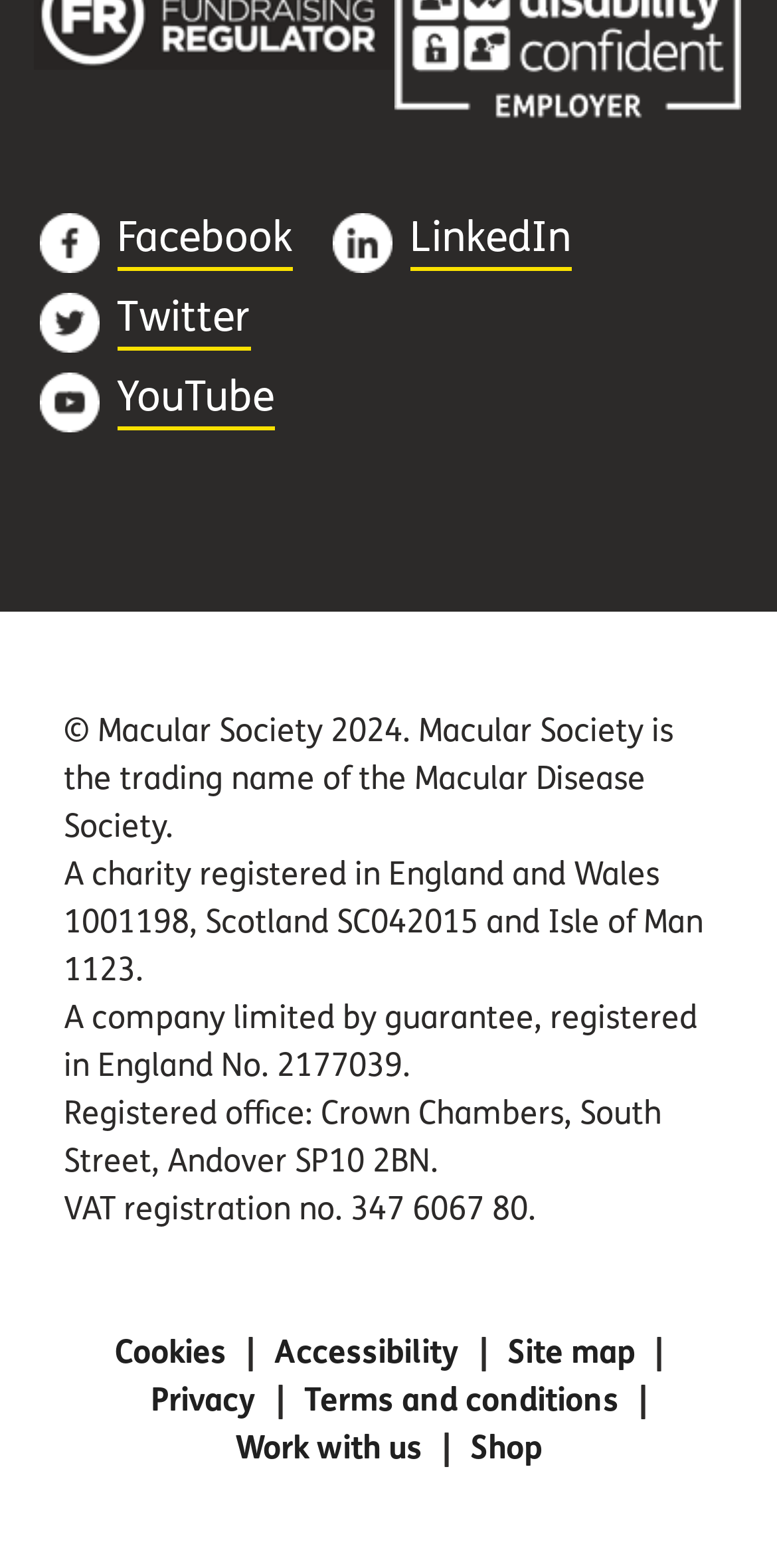Determine the bounding box coordinates for the area that needs to be clicked to fulfill this task: "Follow us on Twitter". The coordinates must be given as four float numbers between 0 and 1, i.e., [left, top, right, bottom].

[0.051, 0.187, 0.376, 0.225]